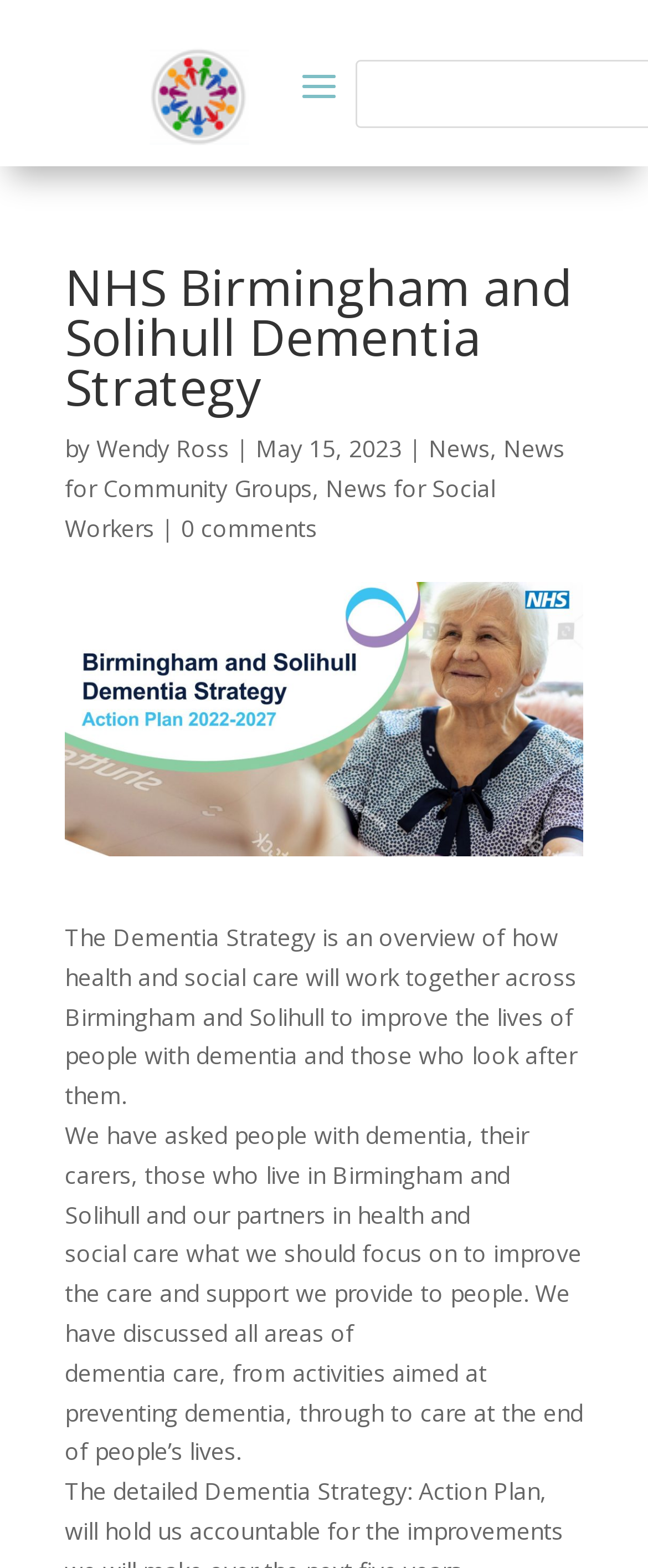Who wrote the Dementia Strategy?
Using the image as a reference, deliver a detailed and thorough answer to the question.

By analyzing the webpage, I found the author's name 'Wendy Ross' mentioned next to the title 'NHS Birmingham and Solihull Dementia Strategy'.